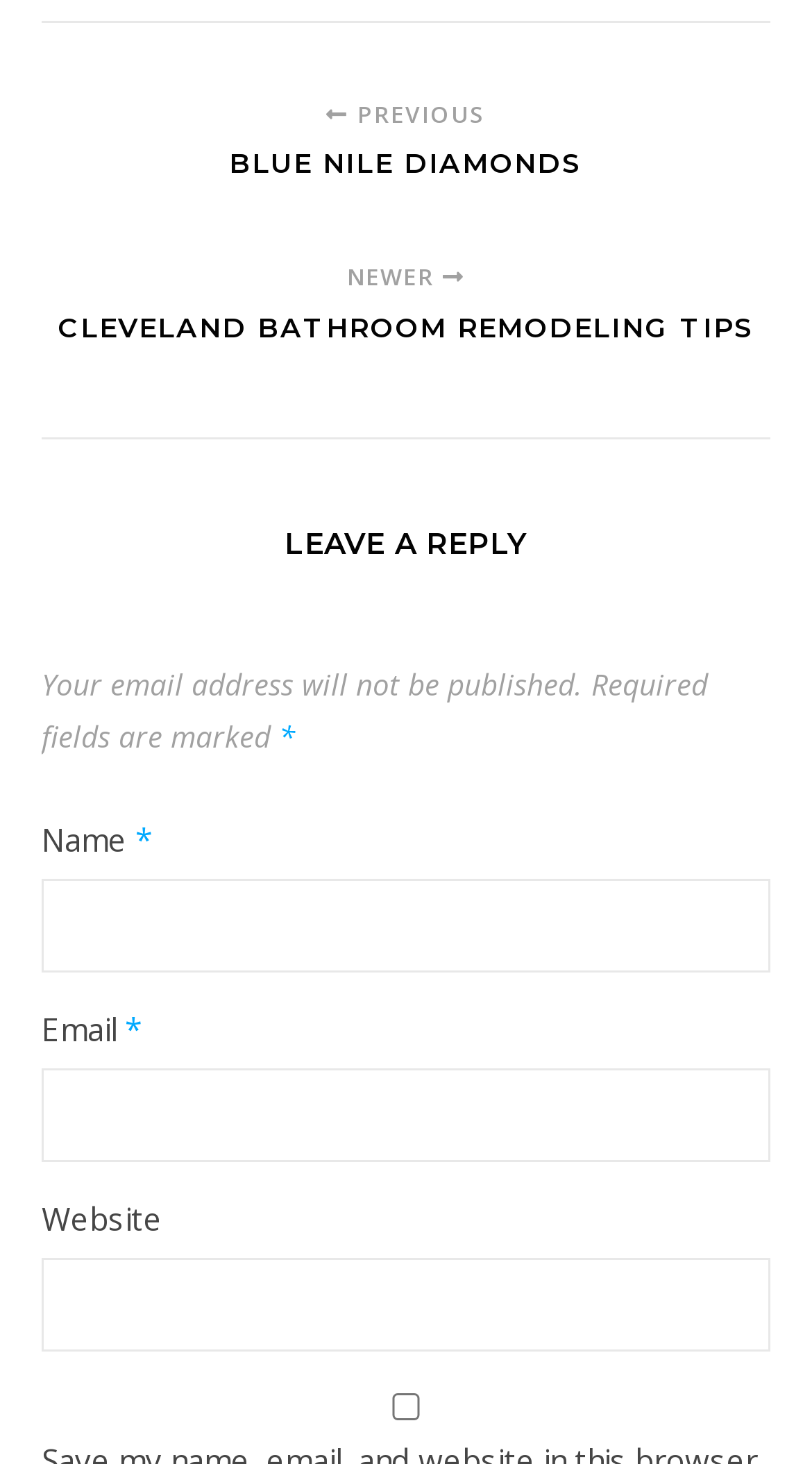Give a one-word or short phrase answer to the question: 
What is the title of the first link?

BLUE NILE DIAMONDS